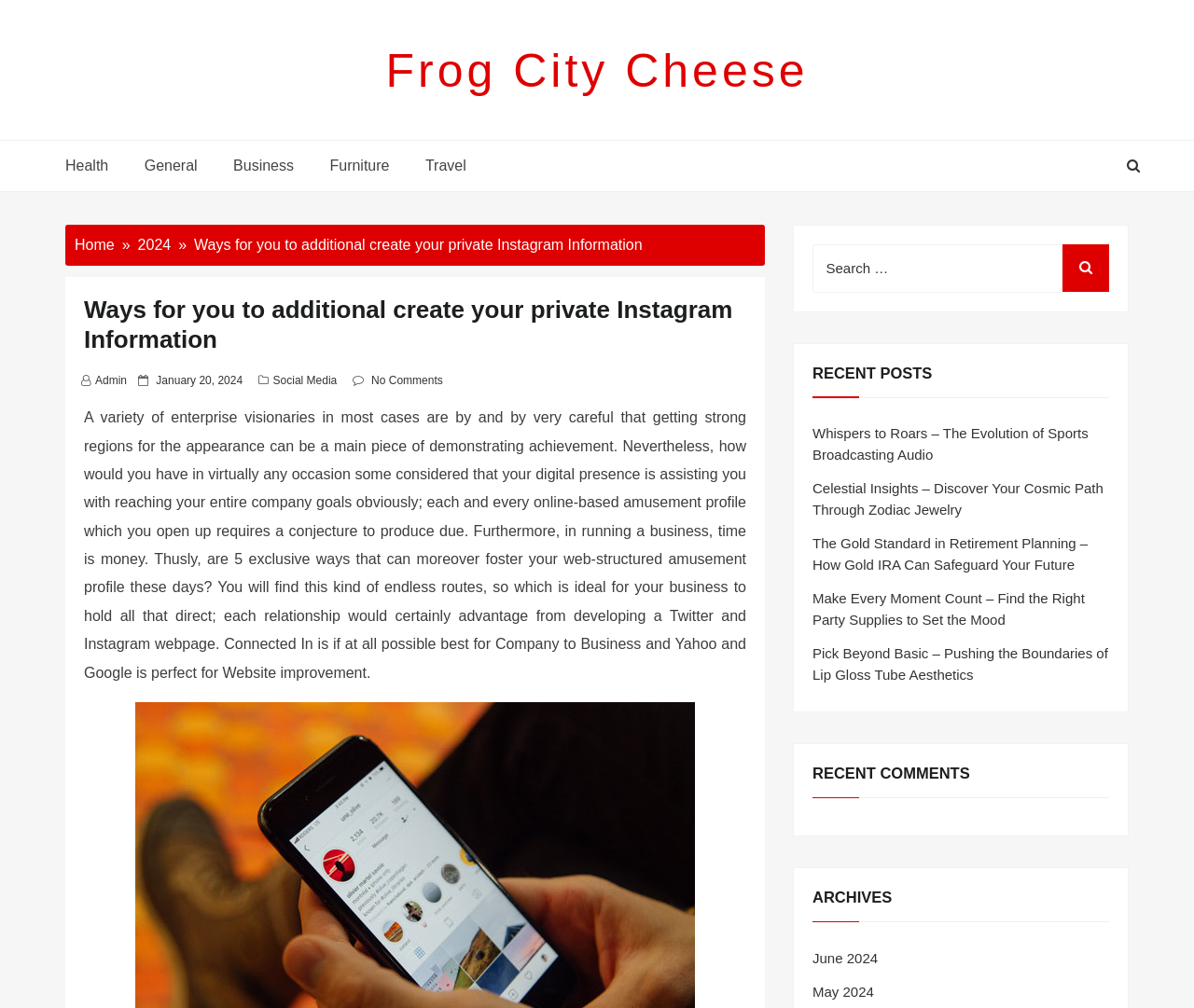Answer succinctly with a single word or phrase:
What are the categories listed?

Health, General, Business, Furniture, Travel